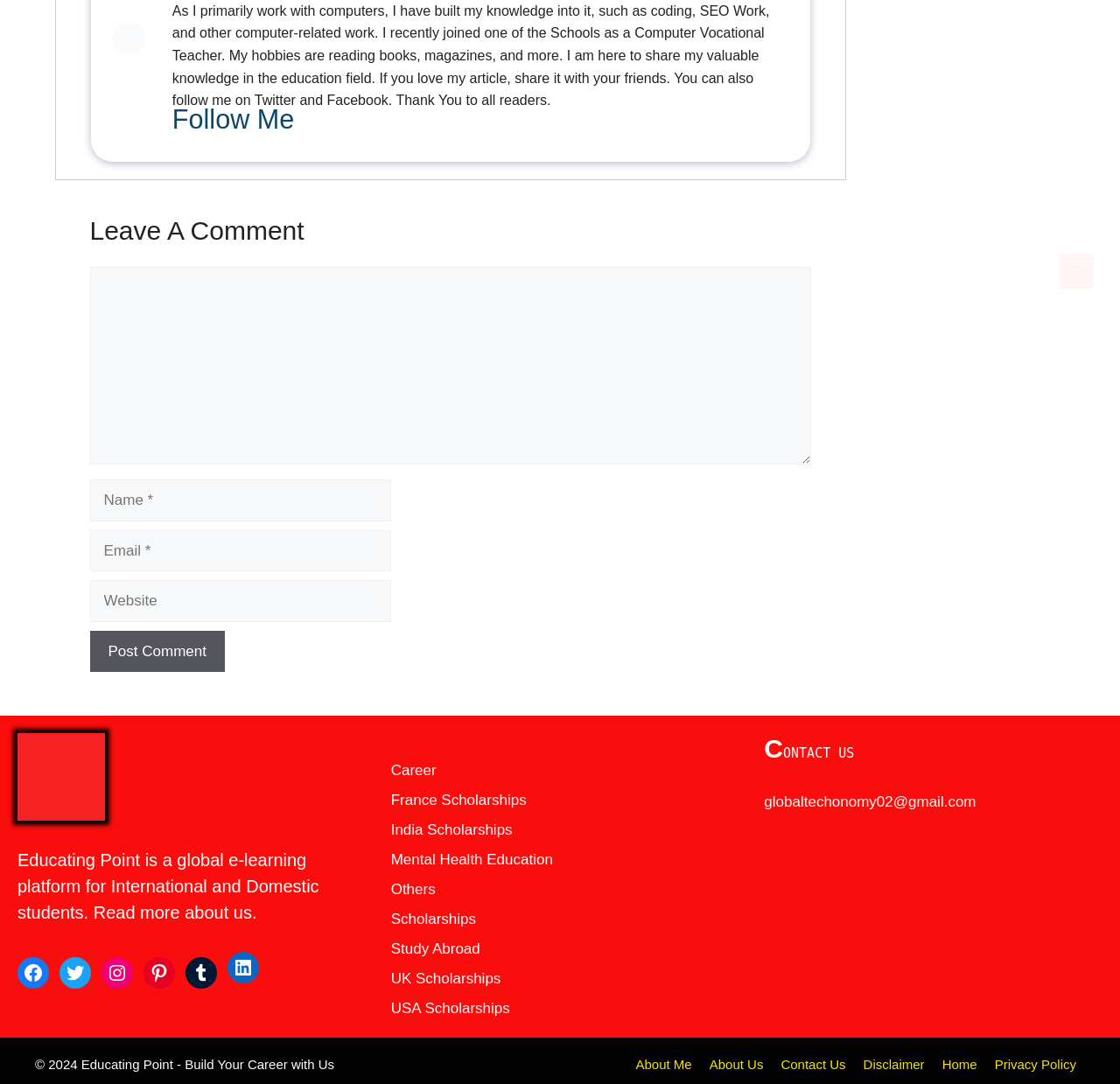Indicate the bounding box coordinates of the element that must be clicked to execute the instruction: "Scroll back to top". The coordinates should be given as four float numbers between 0 and 1, i.e., [left, top, right, bottom].

[0.945, 0.234, 0.977, 0.266]